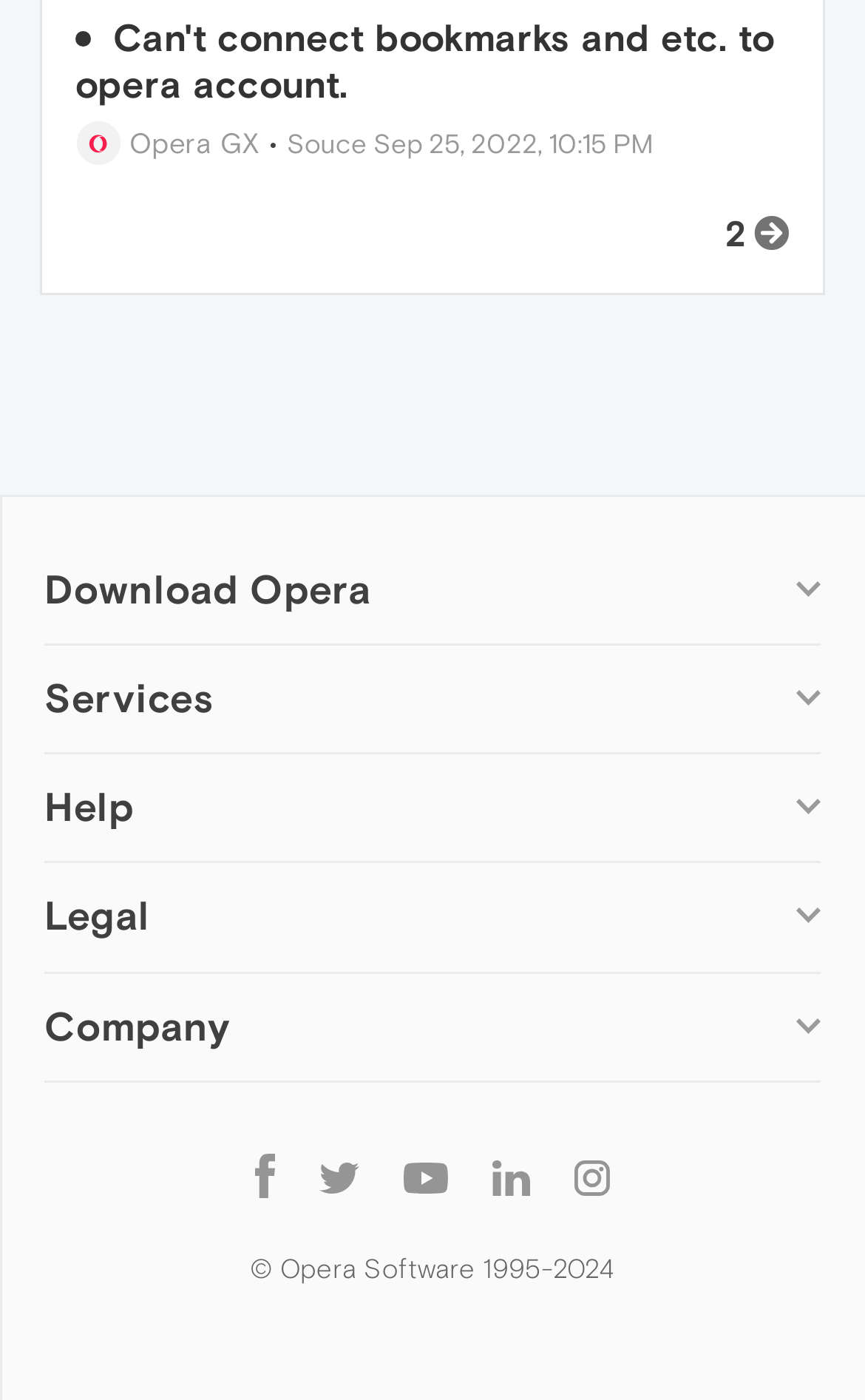Please reply with a single word or brief phrase to the question: 
What is the name of the company that owns the Opera browser?

Opera Software